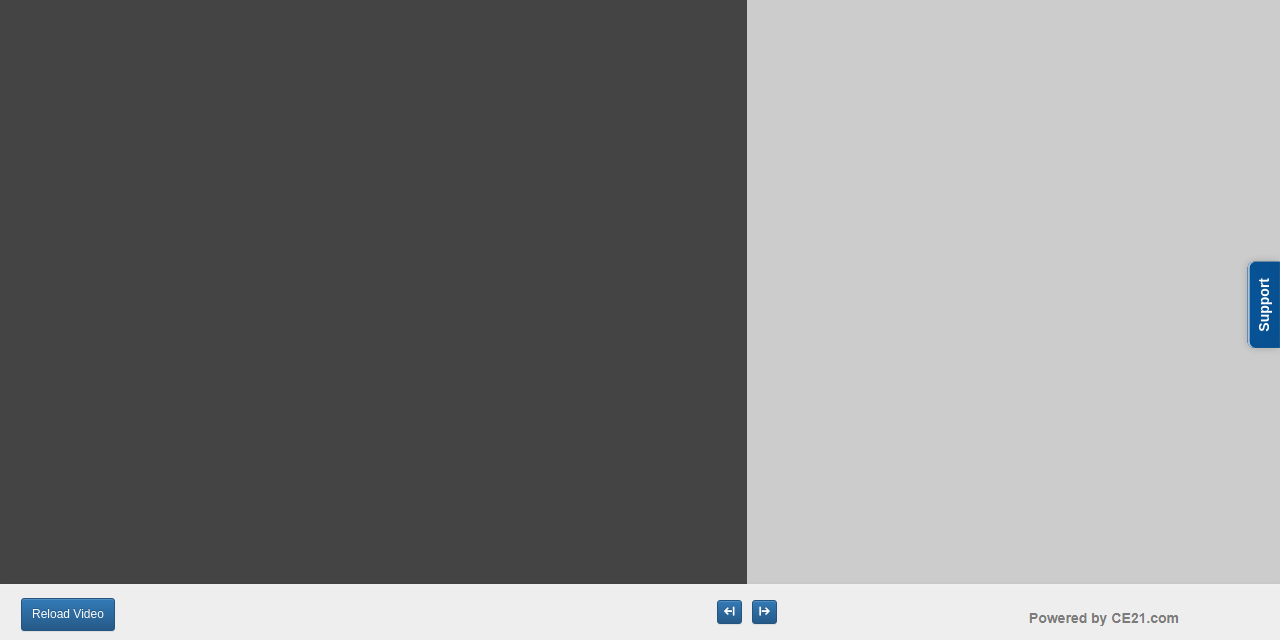Locate the bounding box of the UI element with the following description: "aria-label="Maximize the Viewer size"".

[0.56, 0.914, 0.579, 0.998]